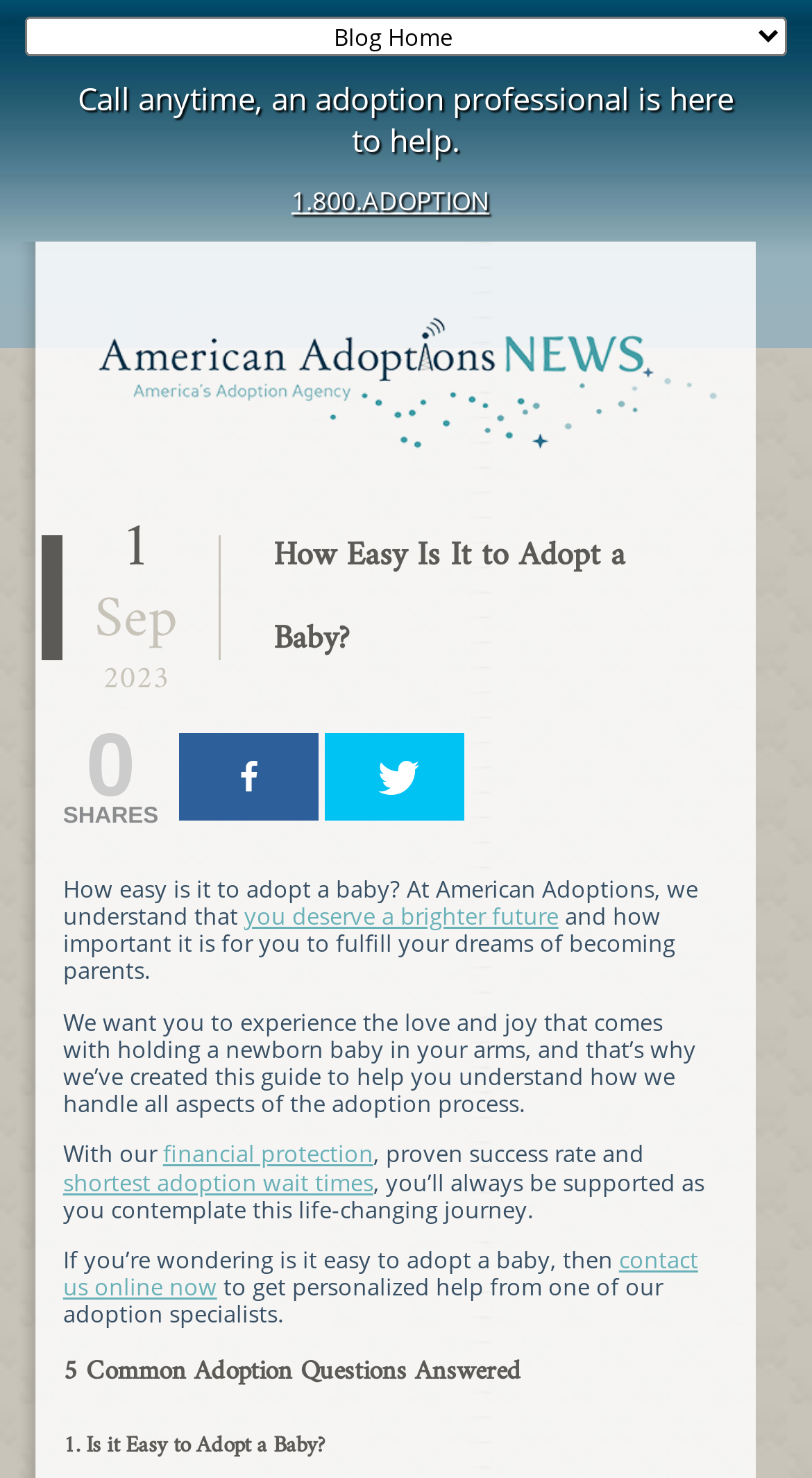How can I get personalized help with adoption?
Please respond to the question with a detailed and informative answer.

I found the way to get personalized help with adoption by looking at the link element with the text 'contact us online now' which is located near the bottom of the page, indicating that it's a call to action for getting help from adoption specialists.